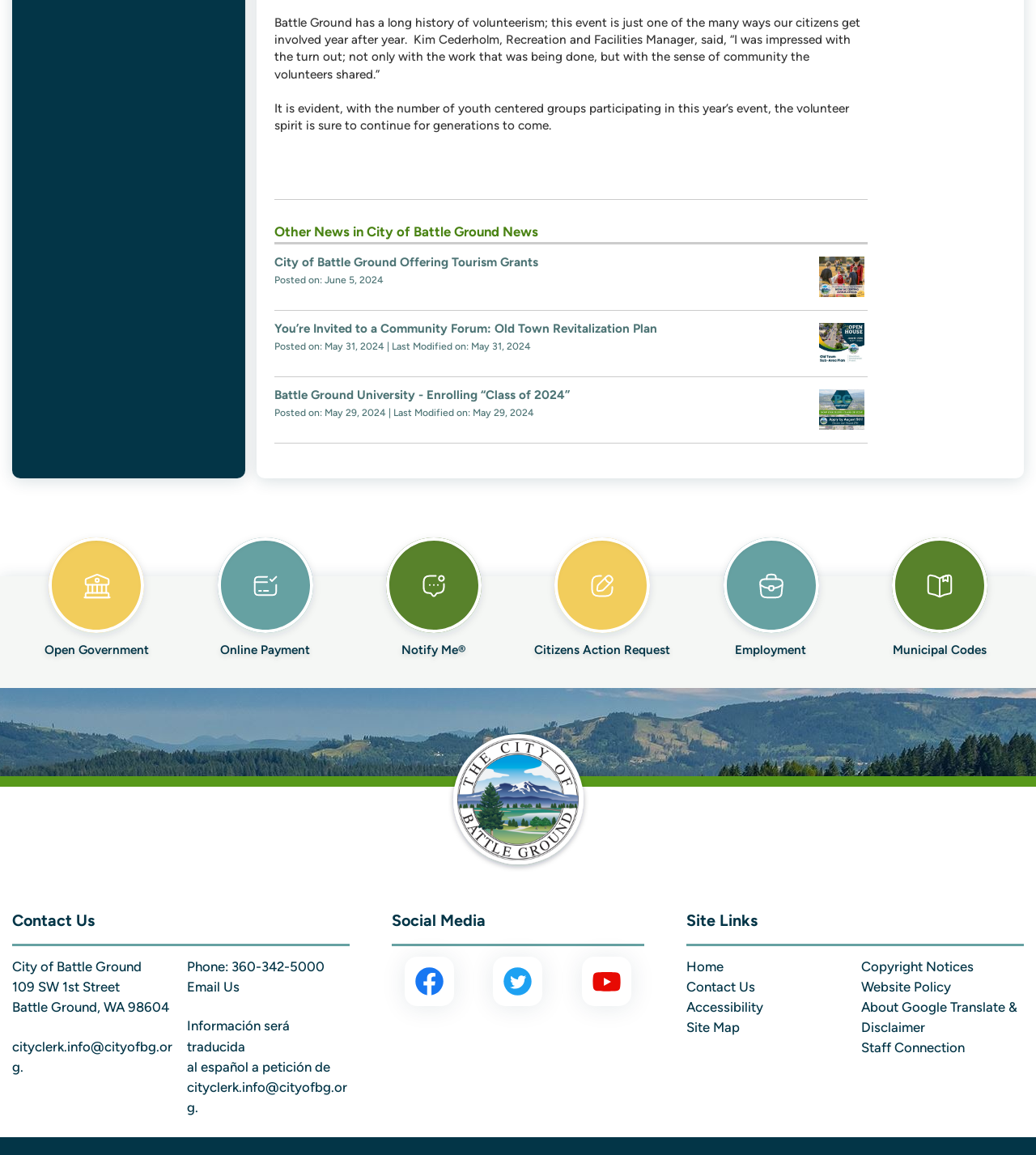Please provide the bounding box coordinates for the element that needs to be clicked to perform the instruction: "Contact Us via email". The coordinates must consist of four float numbers between 0 and 1, formatted as [left, top, right, bottom].

[0.012, 0.899, 0.167, 0.93]